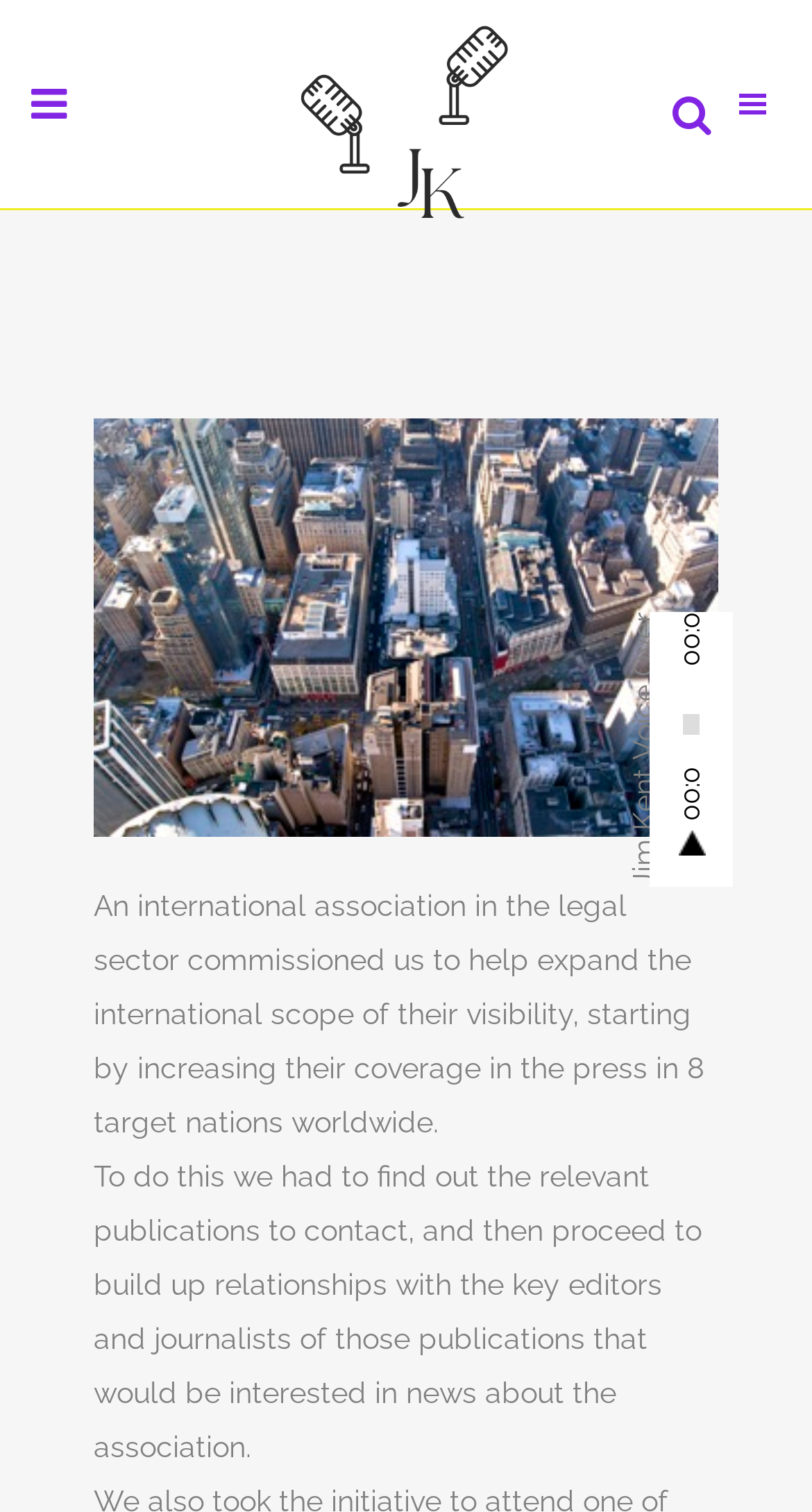What is the topic of the text at the bottom of the page?
Using the information from the image, give a concise answer in one word or a short phrase.

International association